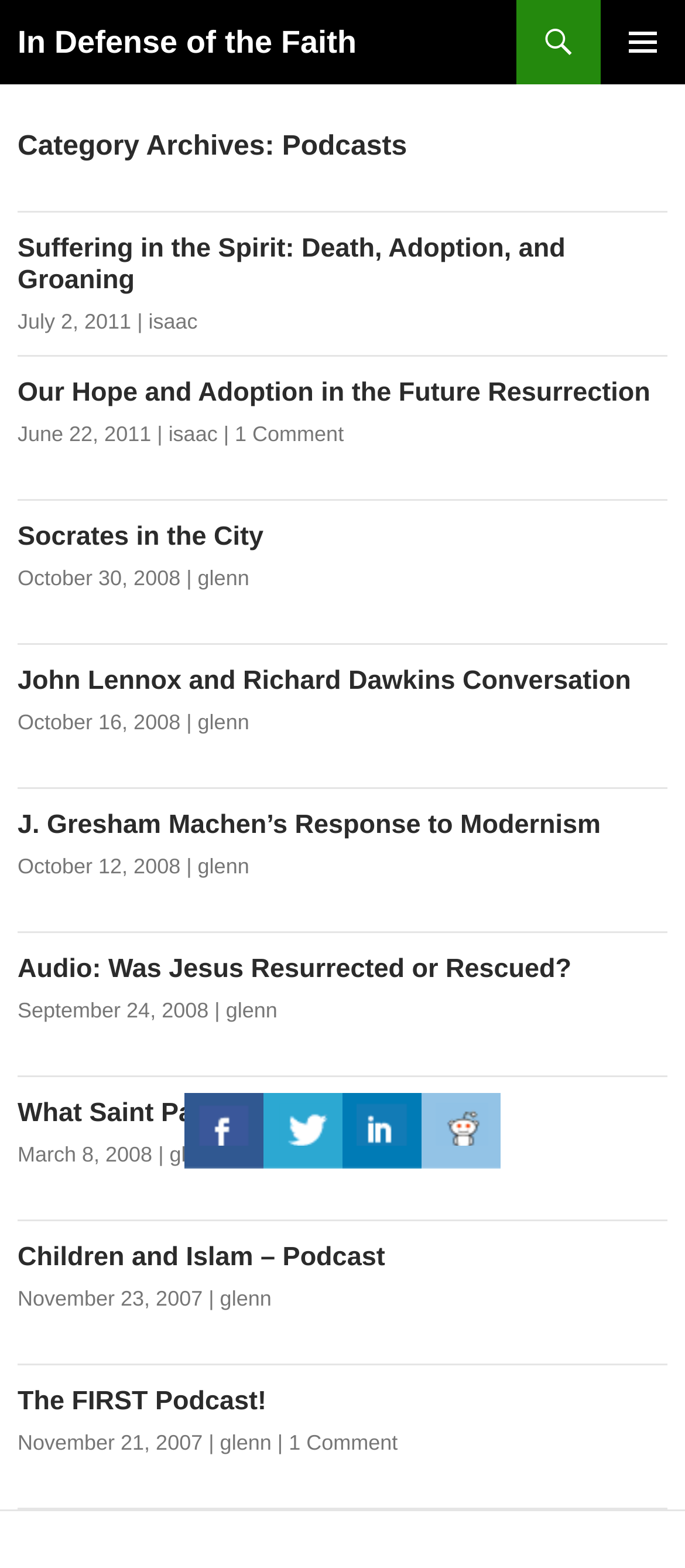Please determine the bounding box coordinates of the element to click on in order to accomplish the following task: "Click the Our Hope and Adoption in the Future Resurrection link". Ensure the coordinates are four float numbers ranging from 0 to 1, i.e., [left, top, right, bottom].

[0.026, 0.241, 0.949, 0.26]